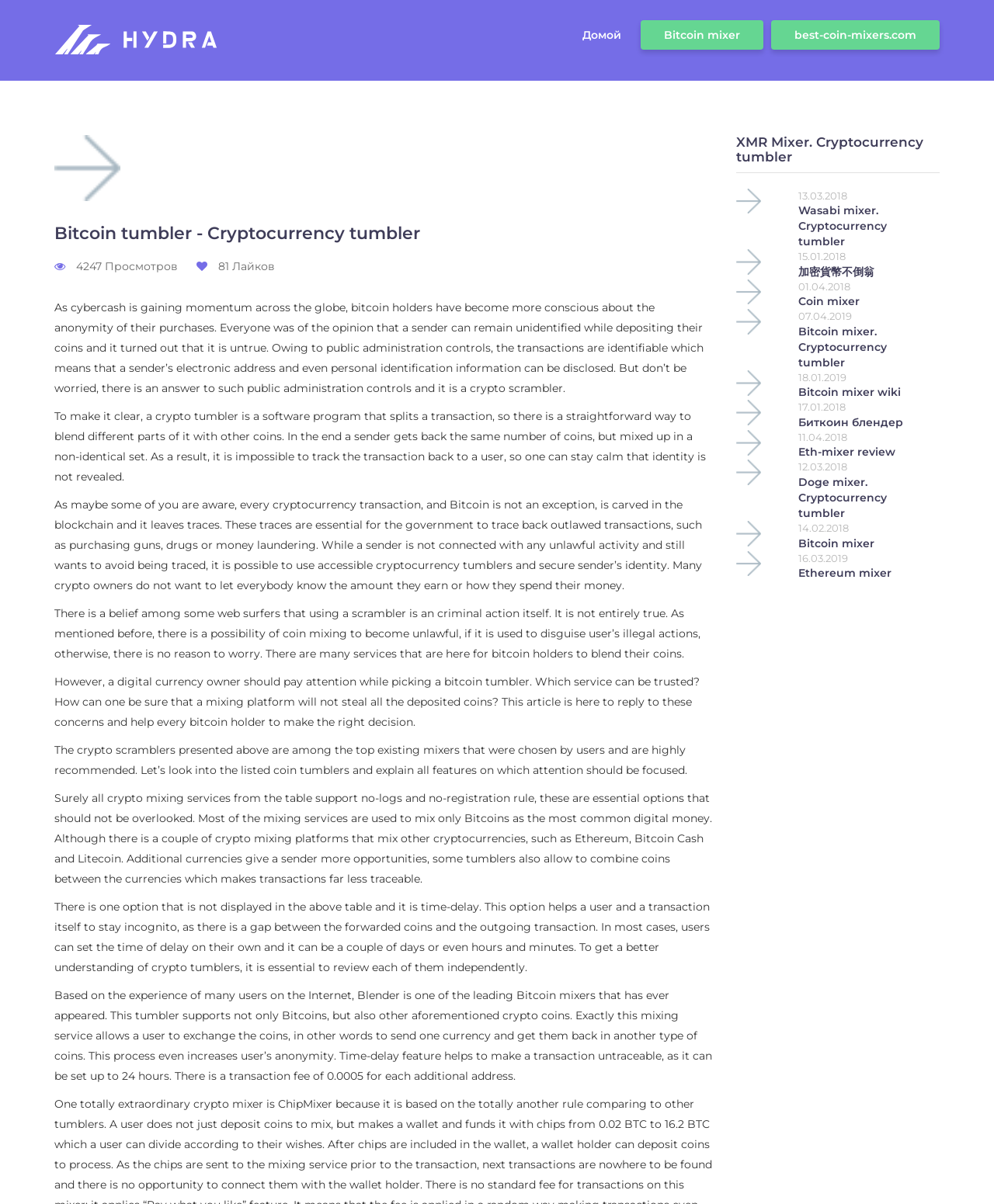What is the time-delay feature in crypto tumblers?
Based on the image, answer the question in a detailed manner.

The webpage explains that the time-delay feature in crypto tumblers helps a user and a transaction itself to stay incognito, as there is a gap between the forwarded coins and the outgoing transaction, making it untraceable.